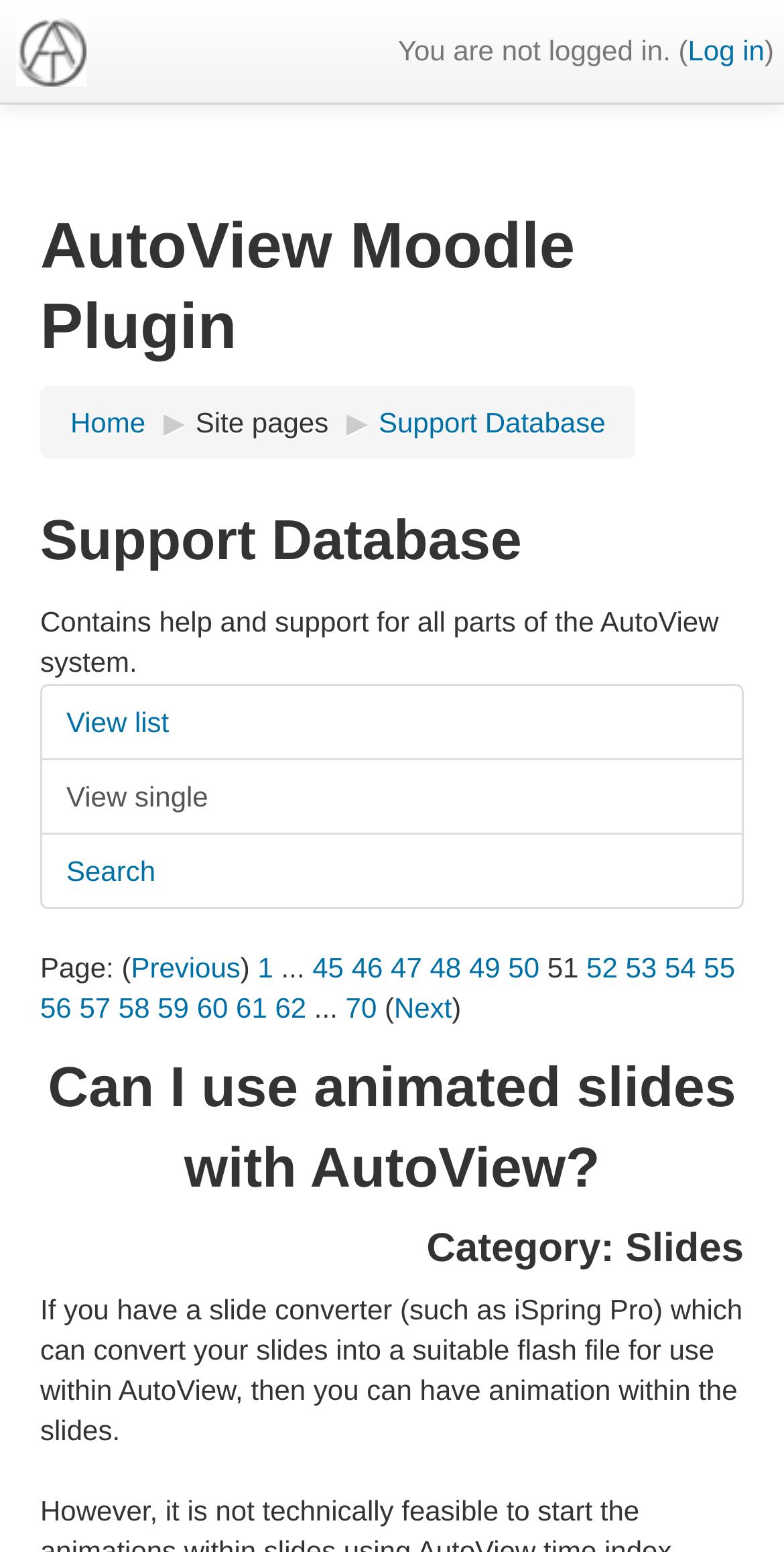Identify the bounding box coordinates for the UI element described as follows: "View single". Ensure the coordinates are four float numbers between 0 and 1, formatted as [left, top, right, bottom].

[0.051, 0.489, 0.949, 0.538]